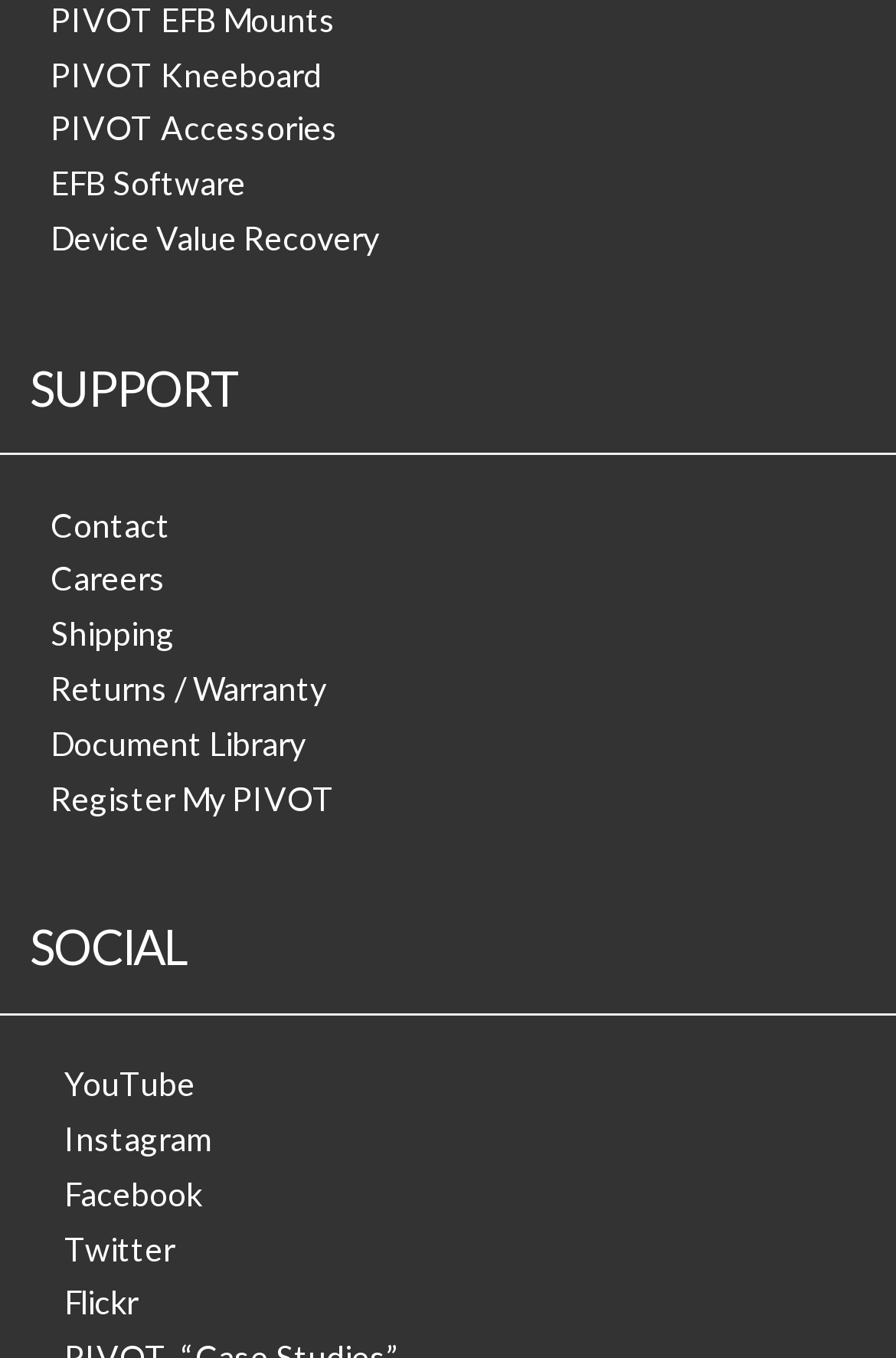Please respond in a single word or phrase: 
What is the first product-related link?

PIVOT Kneeboard